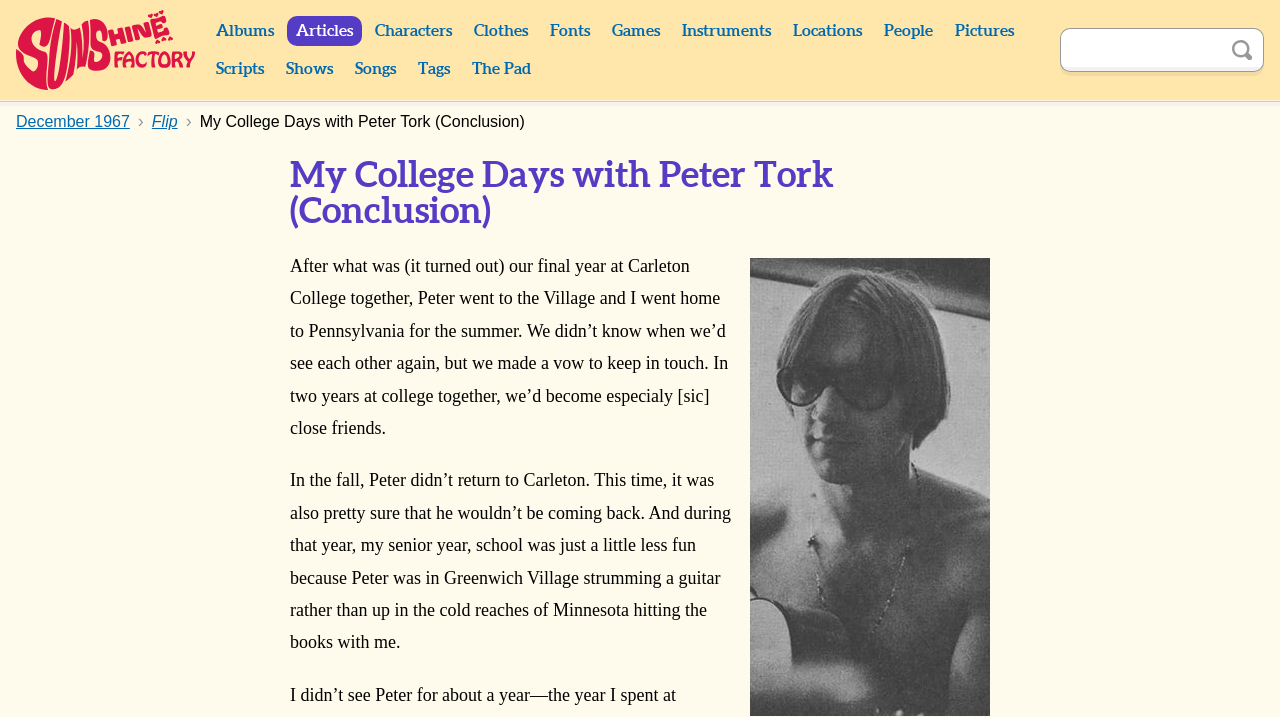Identify the bounding box coordinates for the element you need to click to achieve the following task: "Learn more about Peter Tork". Provide the bounding box coordinates as four float numbers between 0 and 1, in the form [left, top, right, bottom].

[0.586, 0.36, 0.773, 0.999]